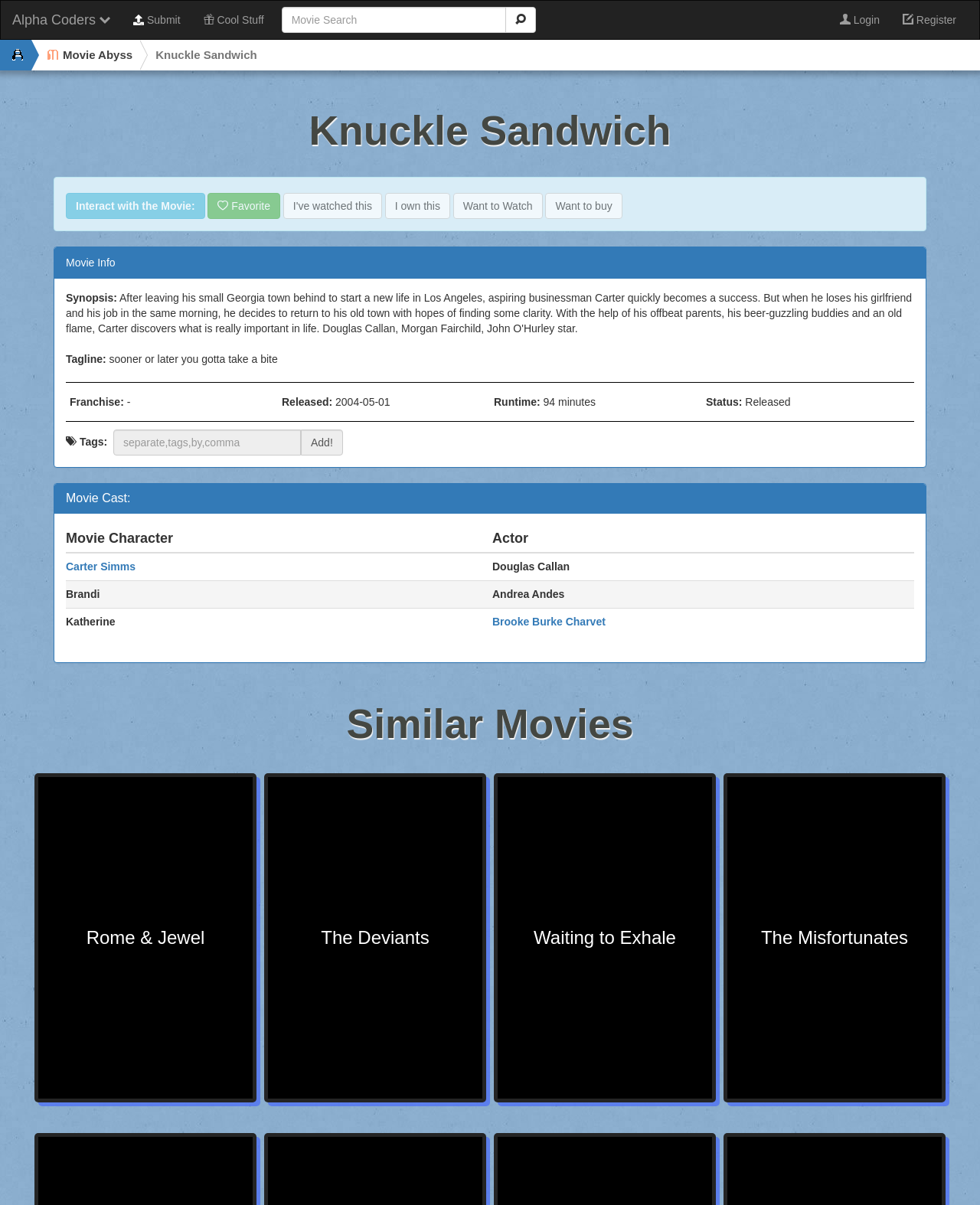Determine the bounding box of the UI component based on this description: "parent_node: Movie Abyss title="Alpha Coders"". The bounding box coordinates should be four float values between 0 and 1, i.e., [left, top, right, bottom].

[0.0, 0.033, 0.032, 0.058]